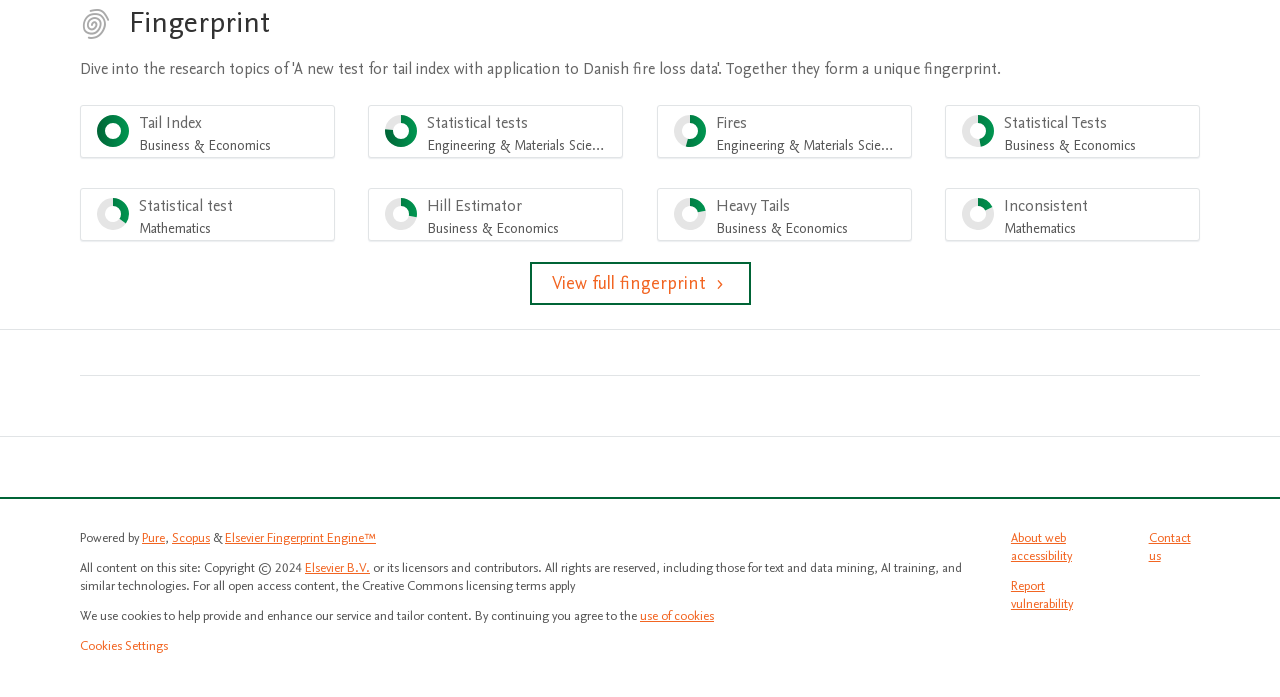What is the percentage of 'Tail Index Business & Economics'?
Look at the screenshot and provide an in-depth answer.

The question is asking for the percentage of 'Tail Index Business & Economics', which can be found in the menuitem element with the text 'Tail Index Business & Economics 100%'.